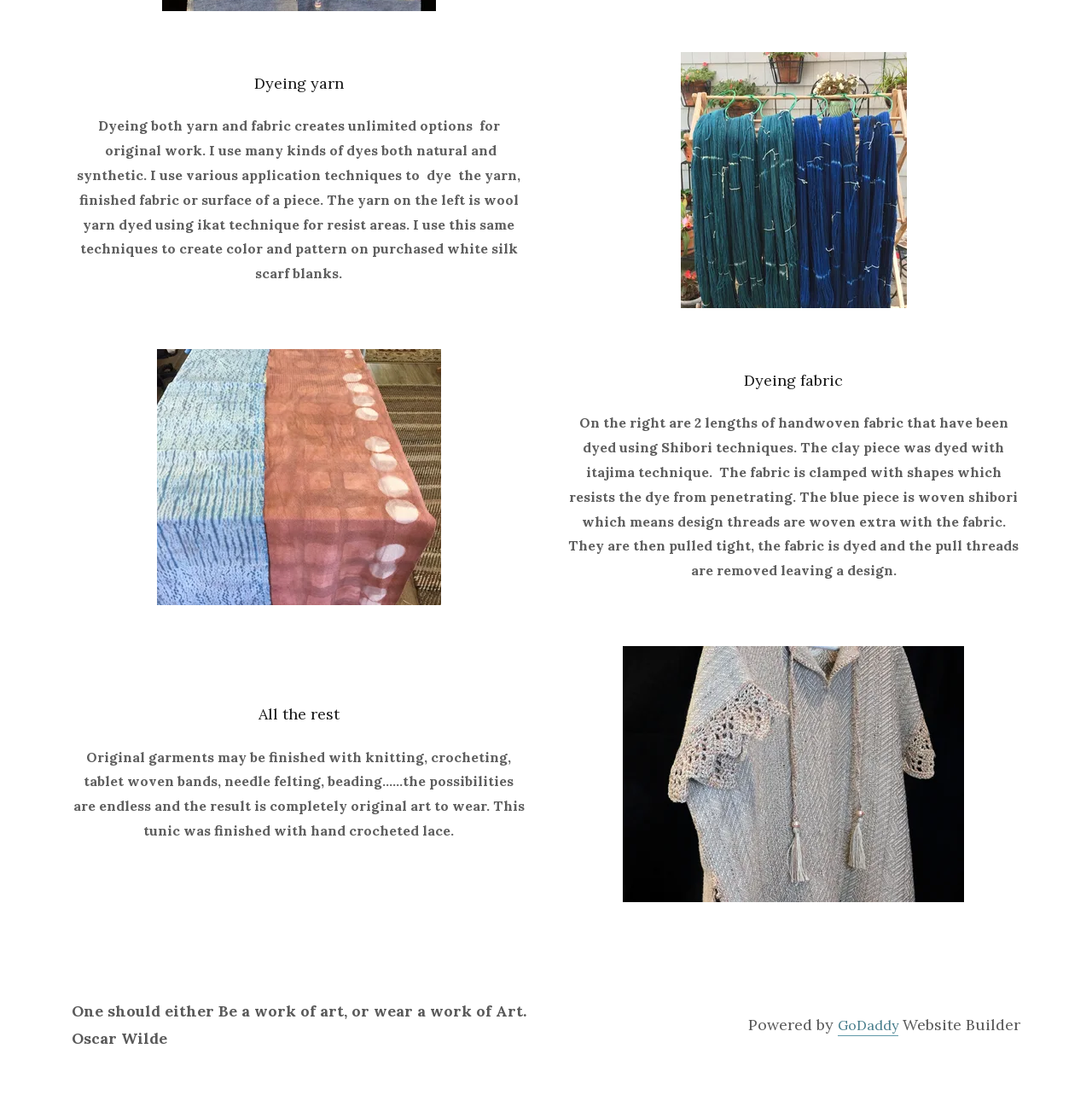Please find the bounding box for the UI component described as follows: "Privacy Policy".

None